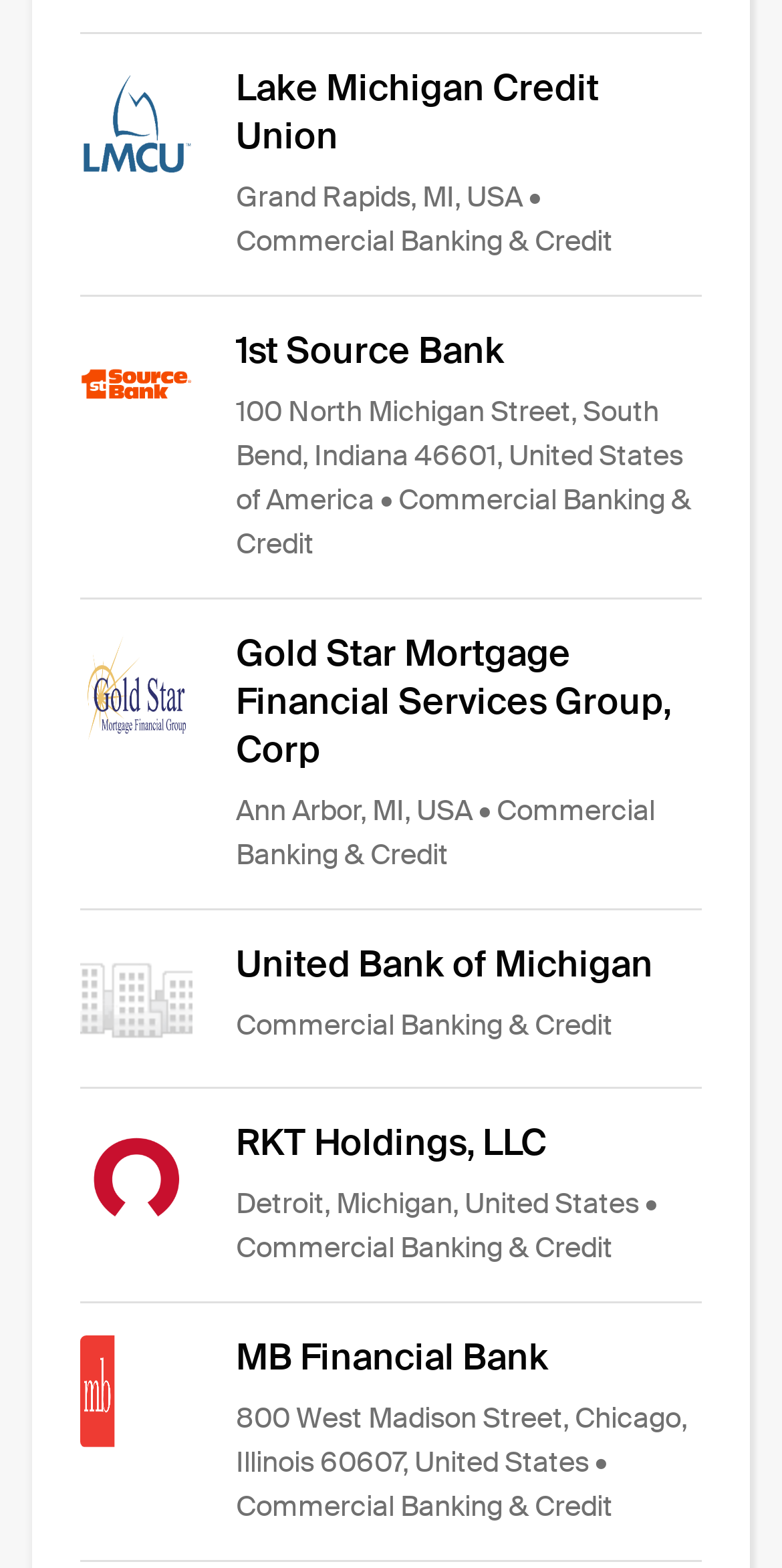Please provide a one-word or phrase answer to the question: 
What is the common industry of the listed companies?

Commercial Banking & Credit